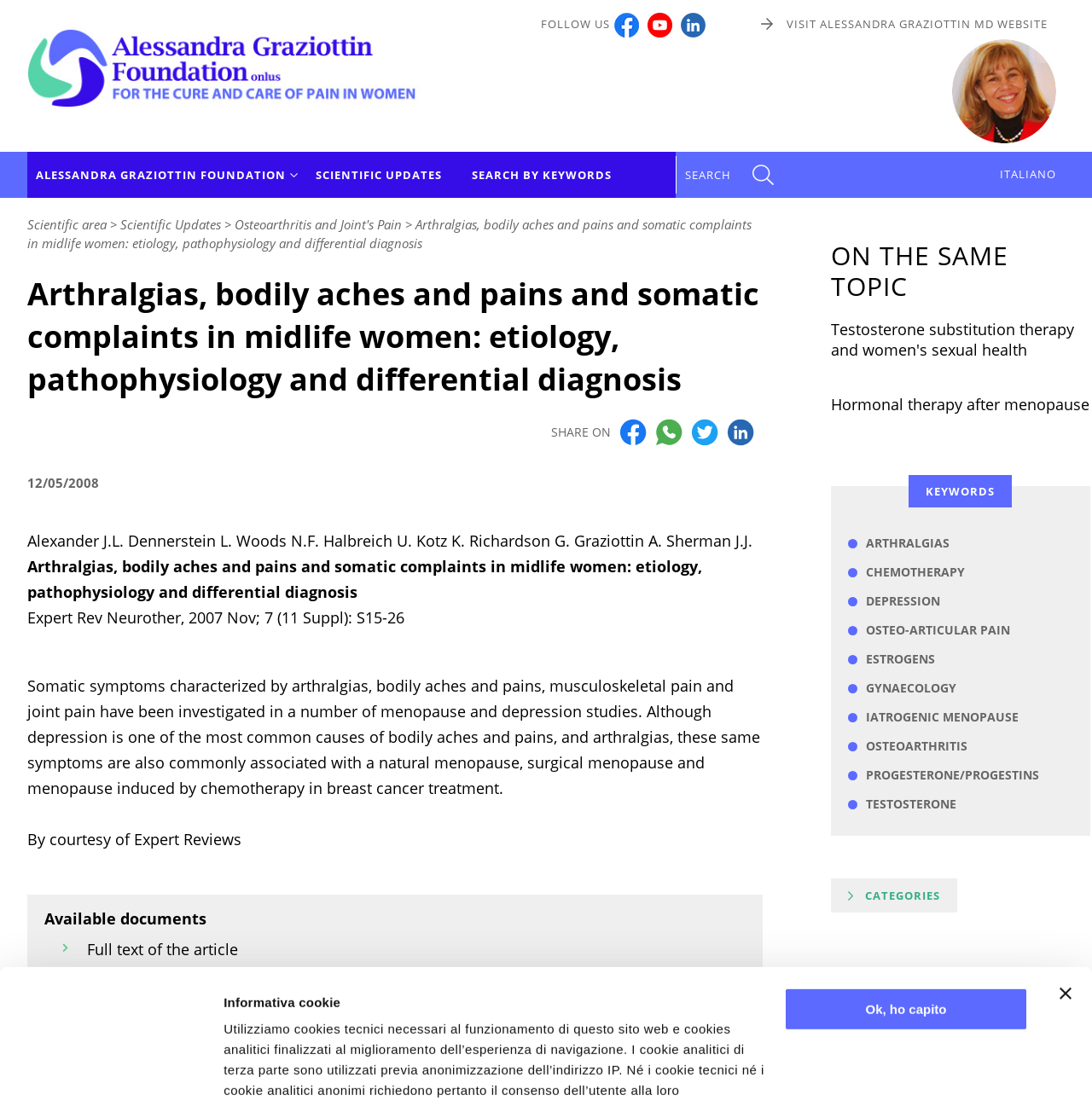Identify the bounding box coordinates necessary to click and complete the given instruction: "Follow us on Facebook".

[0.559, 0.015, 0.589, 0.029]